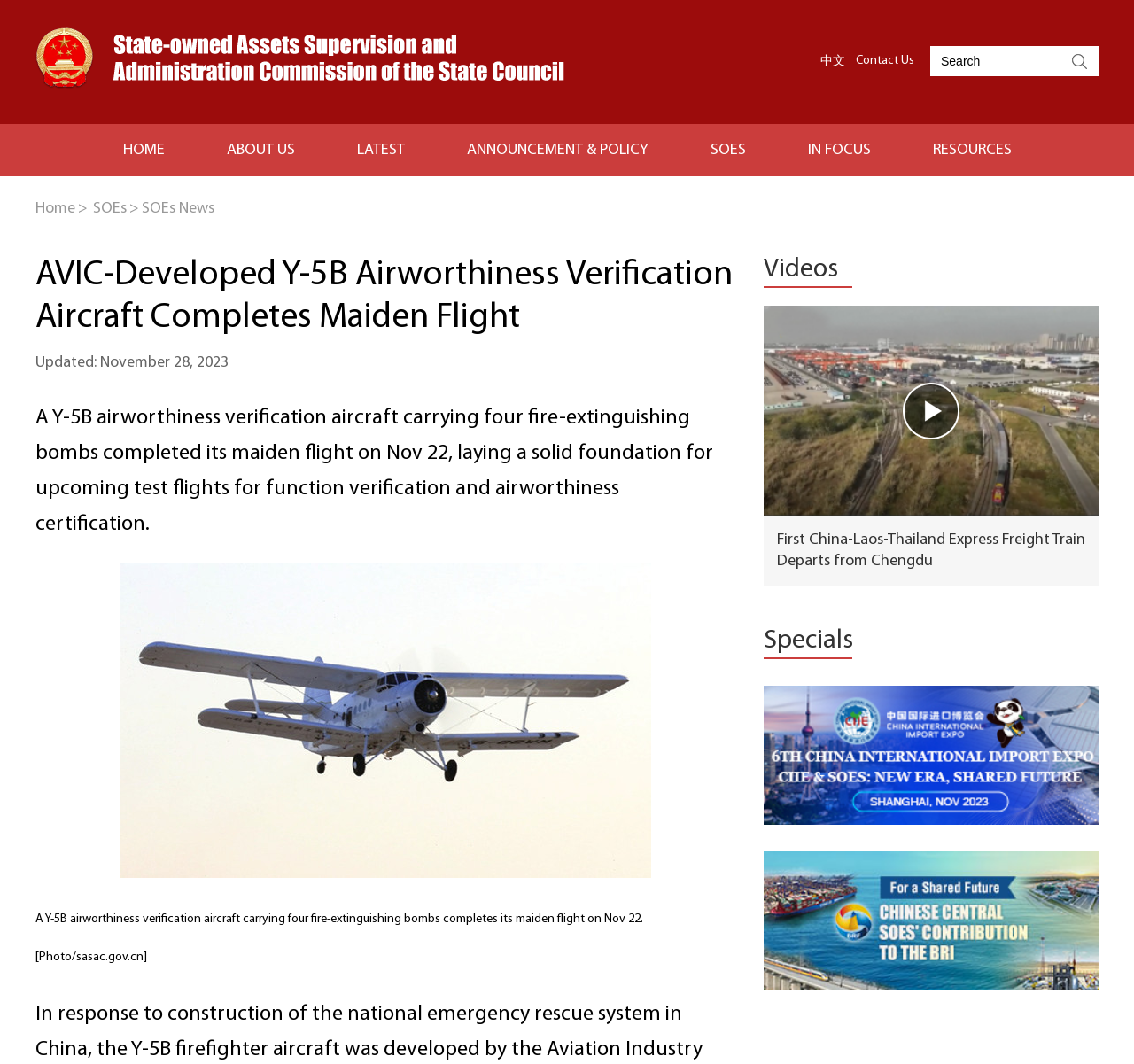Calculate the bounding box coordinates of the UI element given the description: "ABOUT US".

[0.172, 0.117, 0.287, 0.166]